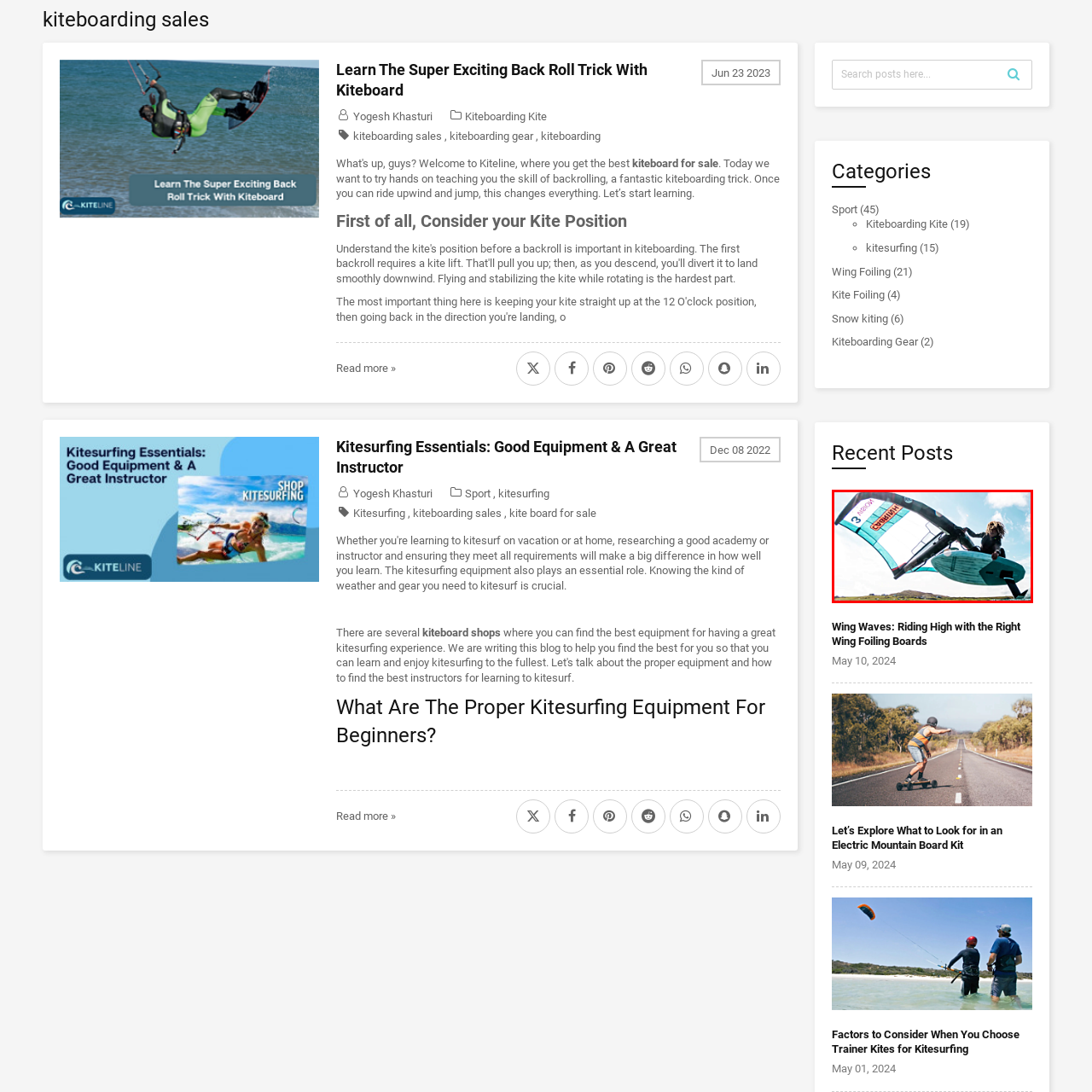Explain in detail what is happening within the highlighted red bounding box in the image.

The image captures the dynamic moment of a kitesurfer skillfully executing a maneuver above the water's surface. The rider, dressed in a black wetsuit, displays balance and control on a sleek board, while the vibrant blue and teal kite billows above. The kite features a prominent number and branding, adding a touch of action to the scene. Sunlight glimmers on the water, enhancing the thrill of the sport. This visual represents the exhilarating experience of kitesurfing, showcasing both the athleticism and artistry involved in mastering this exciting water sport.